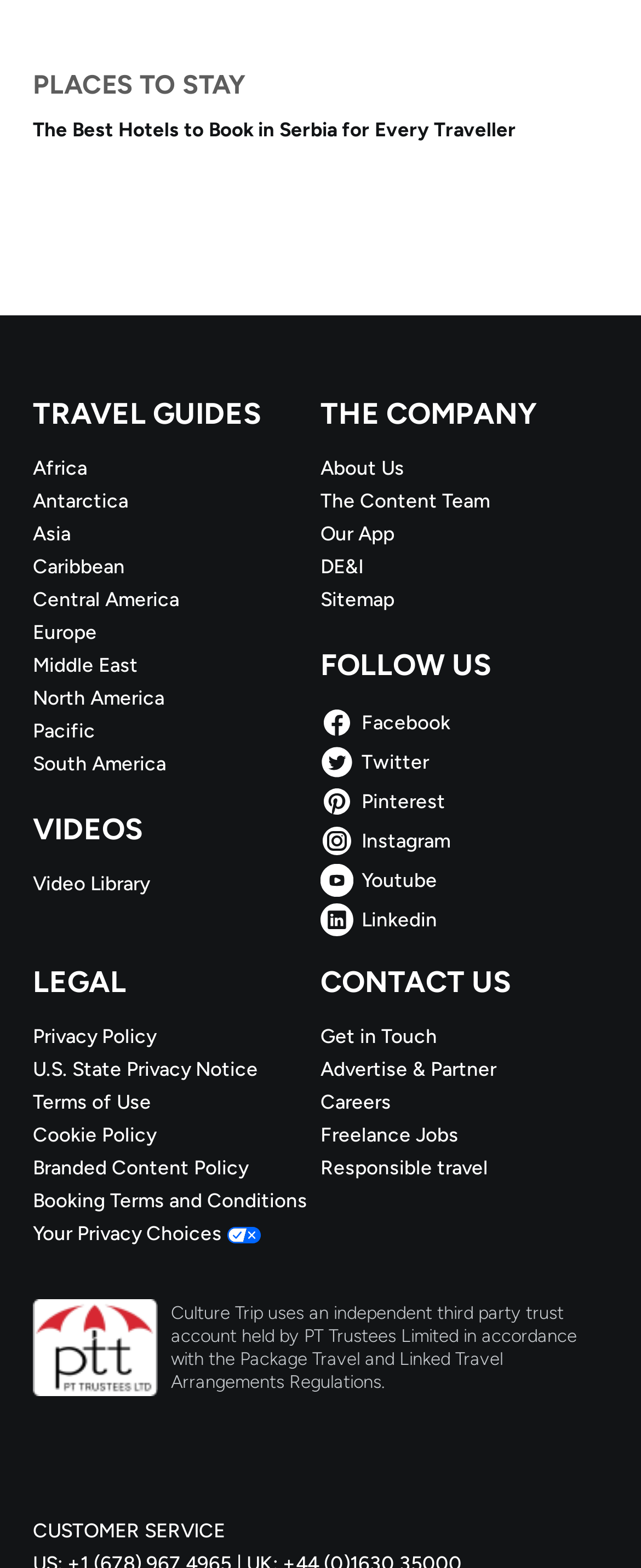Please identify the bounding box coordinates for the region that you need to click to follow this instruction: "Download the iOS app from the App Store".

[0.051, 0.916, 0.397, 0.958]